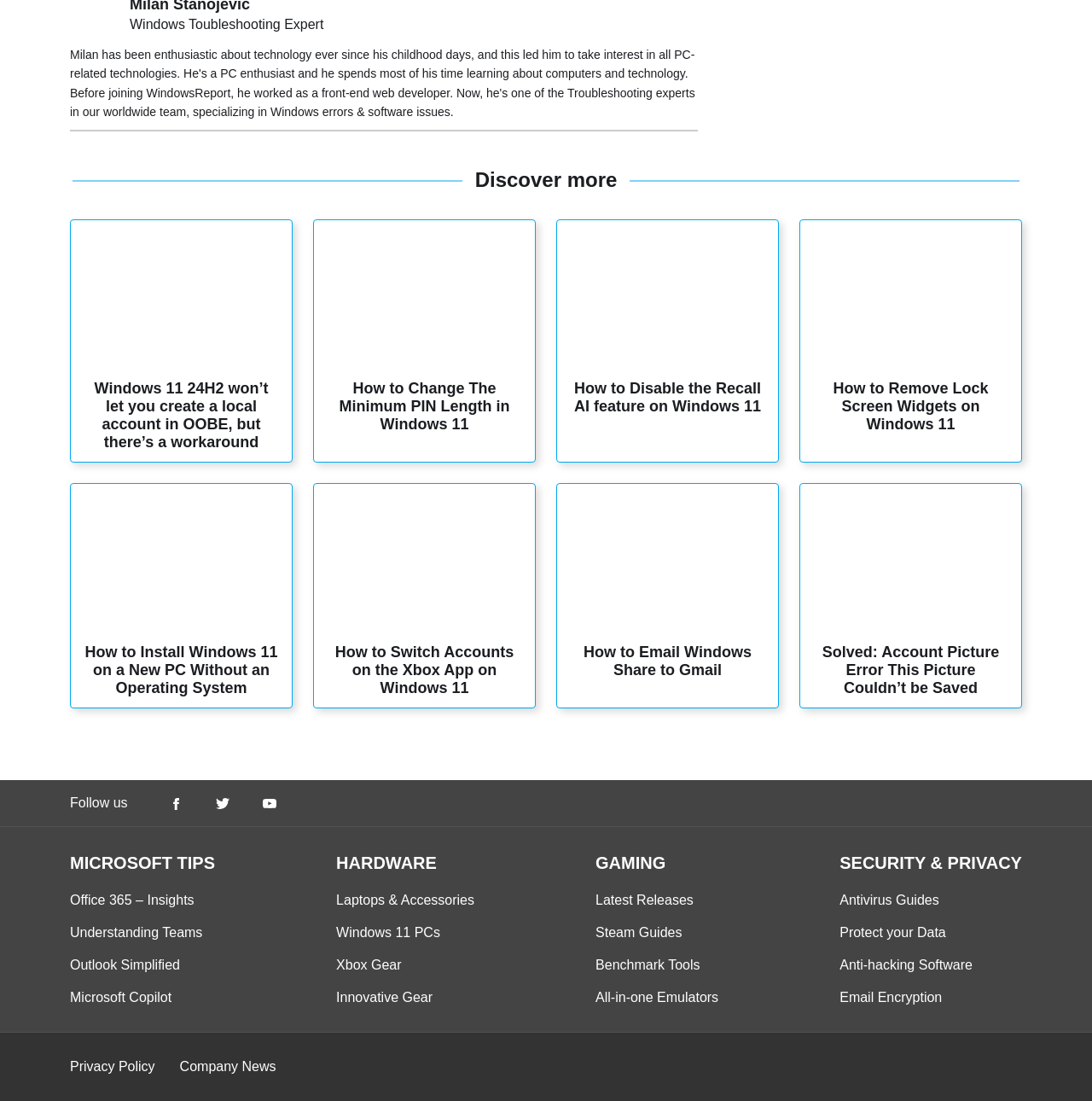Predict the bounding box of the UI element based on the description: "Get Best Price". The coordinates should be four float numbers between 0 and 1, formatted as [left, top, right, bottom].

None